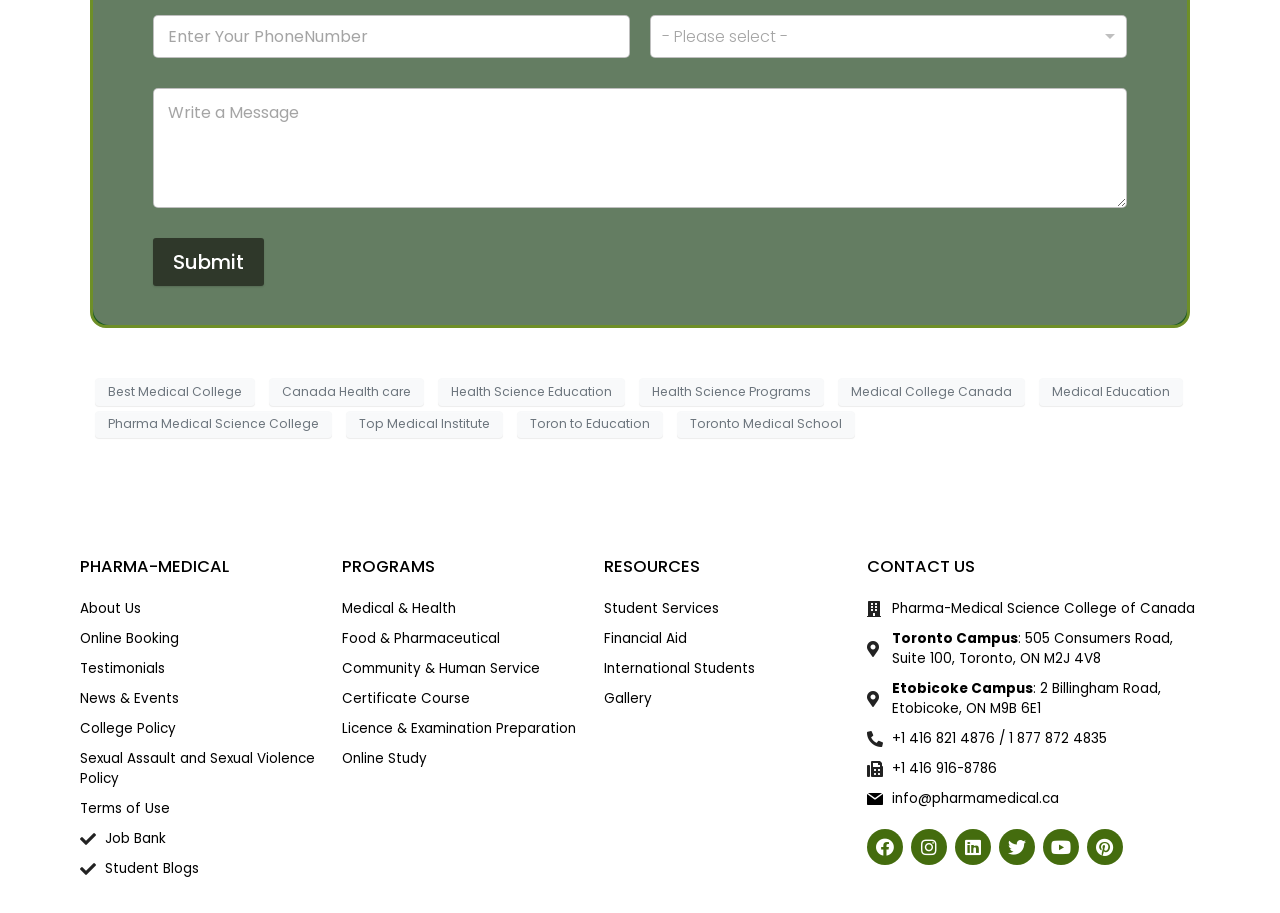Provide the bounding box coordinates for the UI element that is described as: "Citing articles in Google Scholar".

None